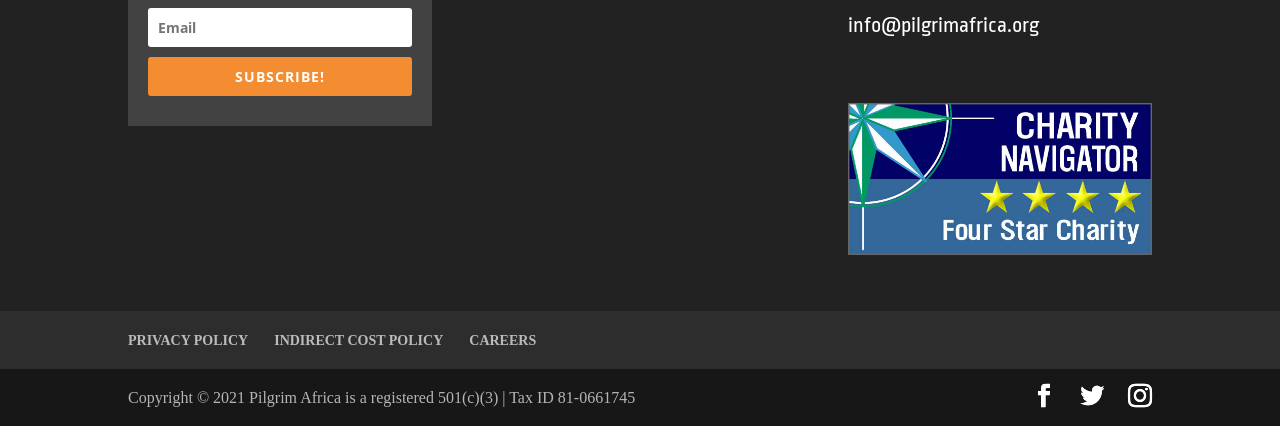Respond with a single word or phrase to the following question: What is the tax ID of Pilgrim Africa?

81-0661745